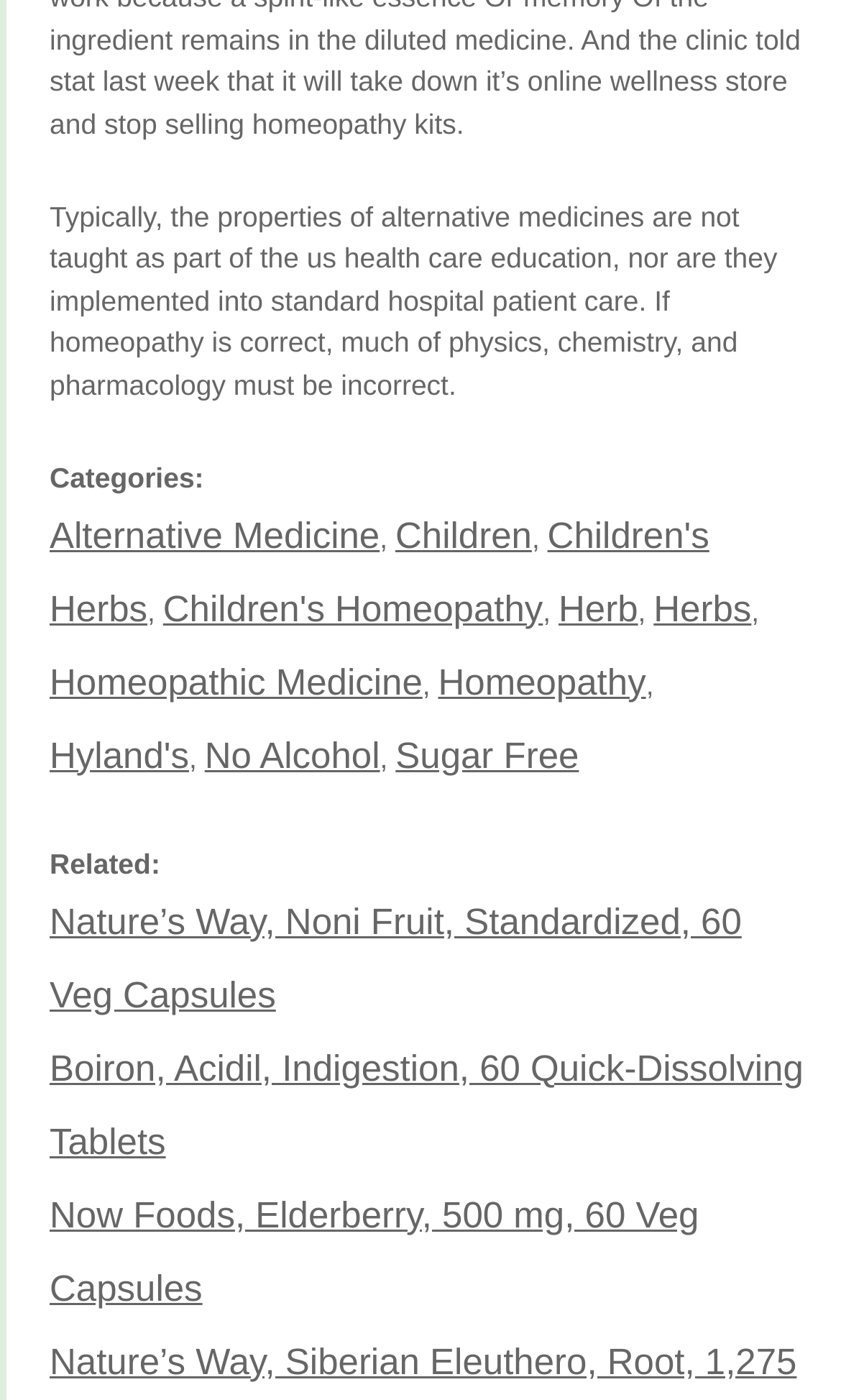Determine the bounding box coordinates for the HTML element mentioned in the following description: "No Alcohol". The coordinates should be a list of four floats ranging from 0 to 1, represented as [left, top, right, bottom].

[0.243, 0.525, 0.452, 0.554]